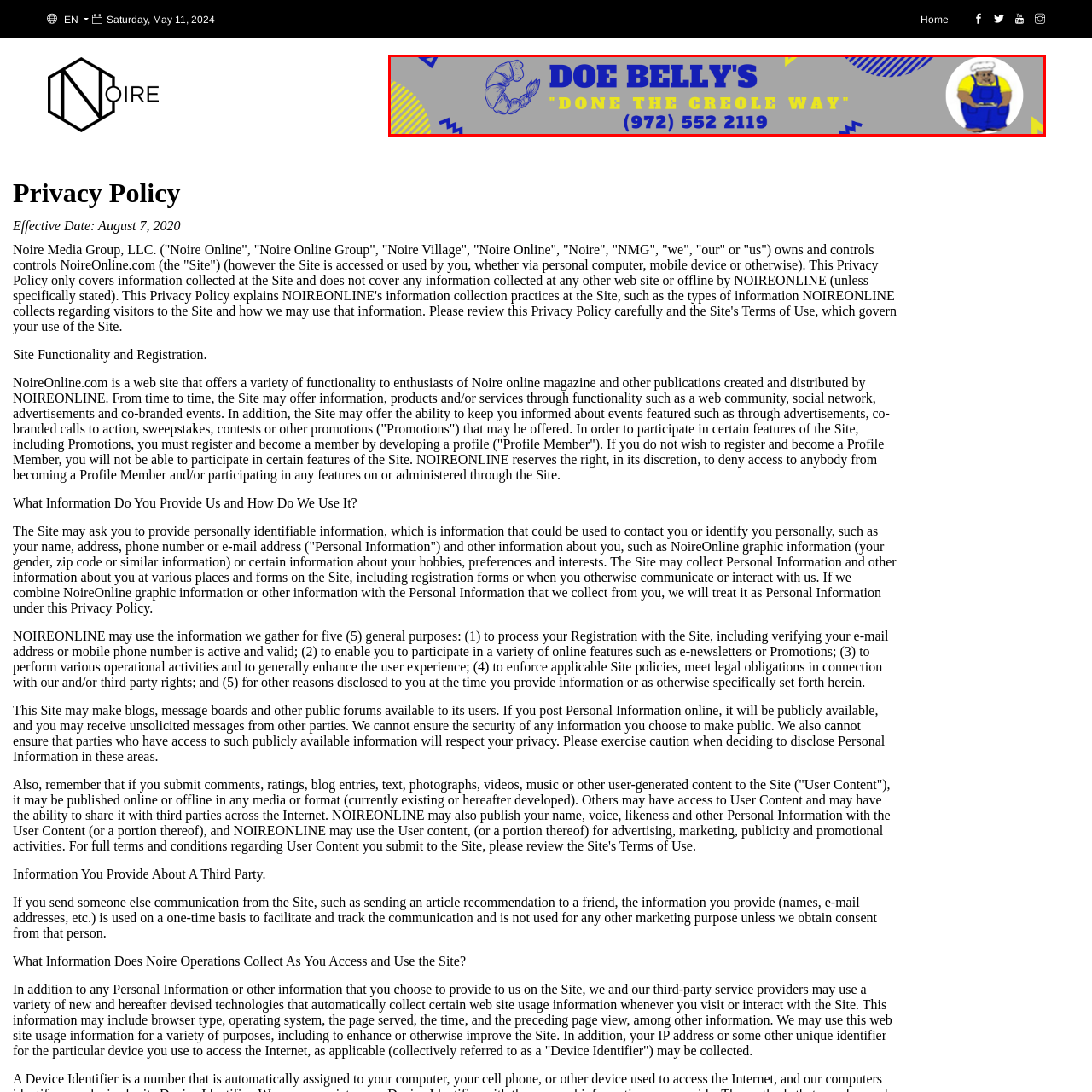Compose a thorough description of the image encased in the red perimeter.

The image showcases the branding for **Doe Belly's**, a culinary establishment that proudly presents its slogan, **"Done the Creole Way."** This vibrant and eye-catching graphic features a lively color scheme with shades of blue and yellow against a subtle grey background. It incorporates playful geometric patterns that evoke a sense of fun and flavor, reflective of the Creole cuisine it represents. The contact number **(972) 552 2119** is prominently displayed, encouraging potential customers to reach out. Accompanying the text is a cheerful illustration of a chef, further enhancing the inviting atmosphere of the brand. This image effectively communicates the unique culinary experience Doe Belly's offers, appealing to food enthusiasts and reflecting the rich heritage of Creole cooking.